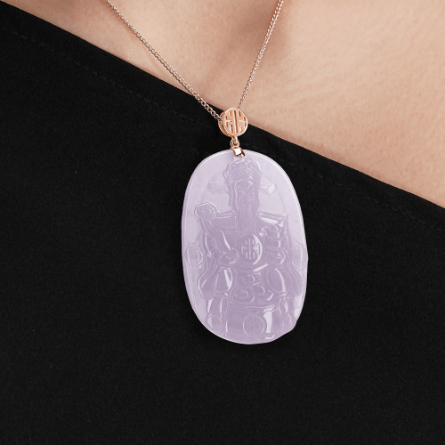What is the color of the jade?
Please respond to the question with a detailed and thorough explanation.

The caption describes the jade as having a soft lavender hue, which implies that the color of the jade is lavender.